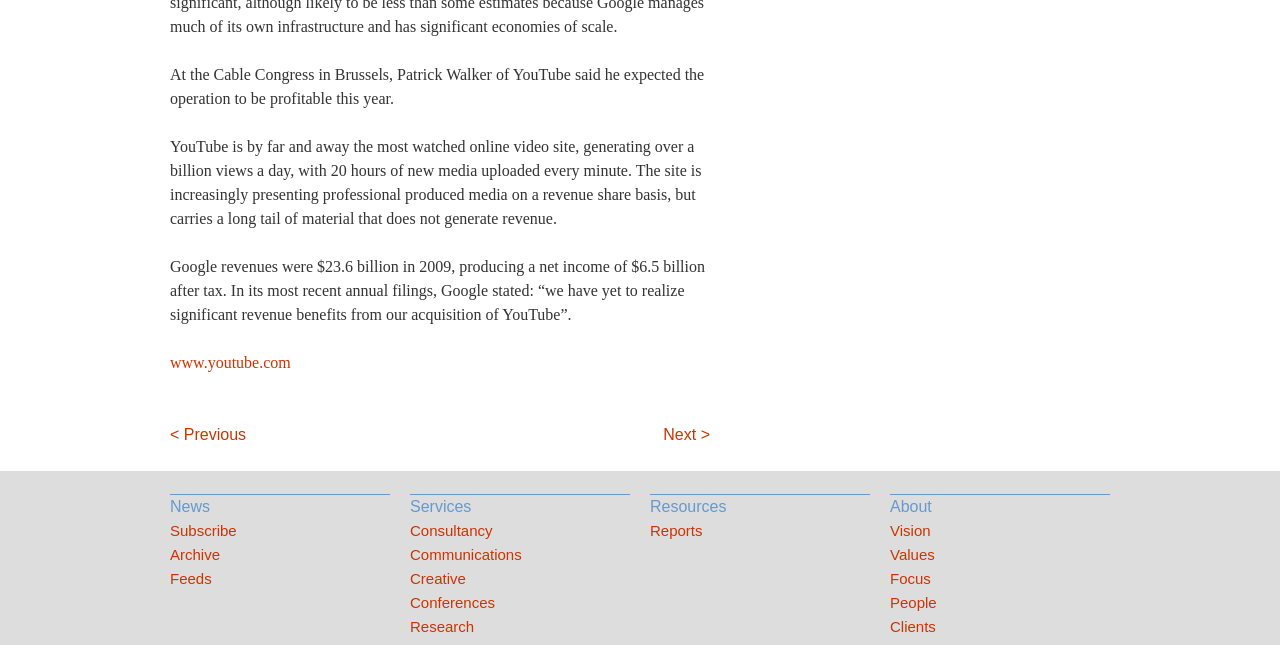Identify the bounding box for the element characterized by the following description: "Next >".

[0.518, 0.656, 0.555, 0.694]